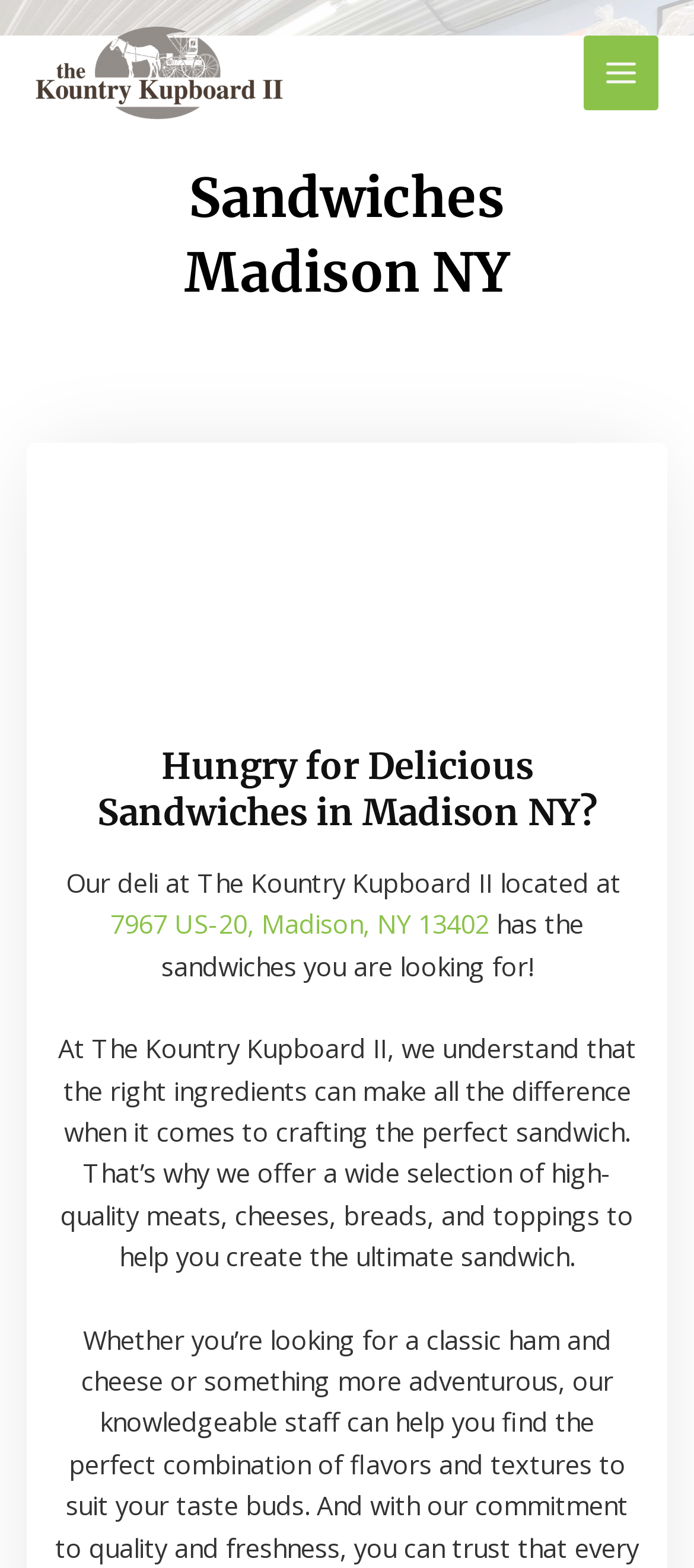Given the element description "Skip to content" in the screenshot, predict the bounding box coordinates of that UI element.

[0.0, 0.003, 0.247, 0.022]